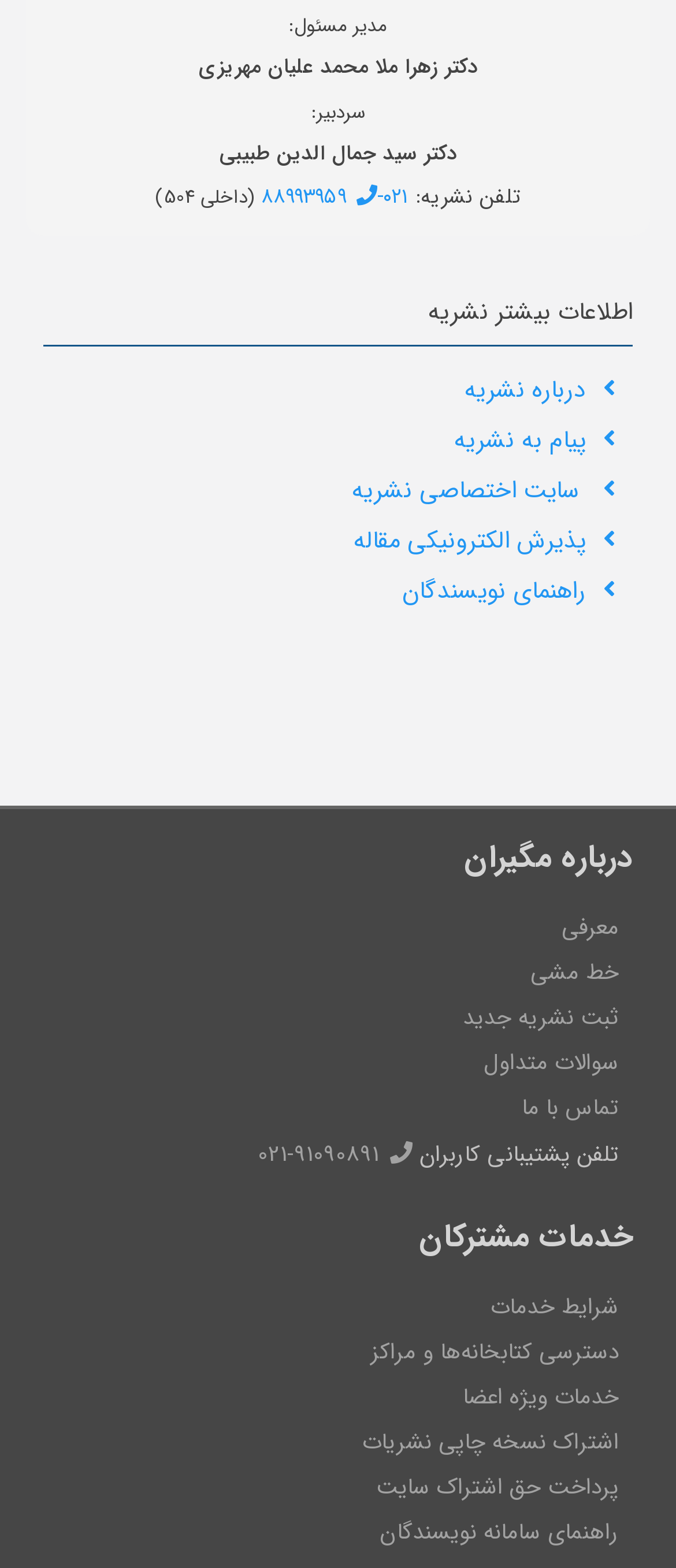Provide a short answer using a single word or phrase for the following question: 
How can users contact the publication?

Through phone or email